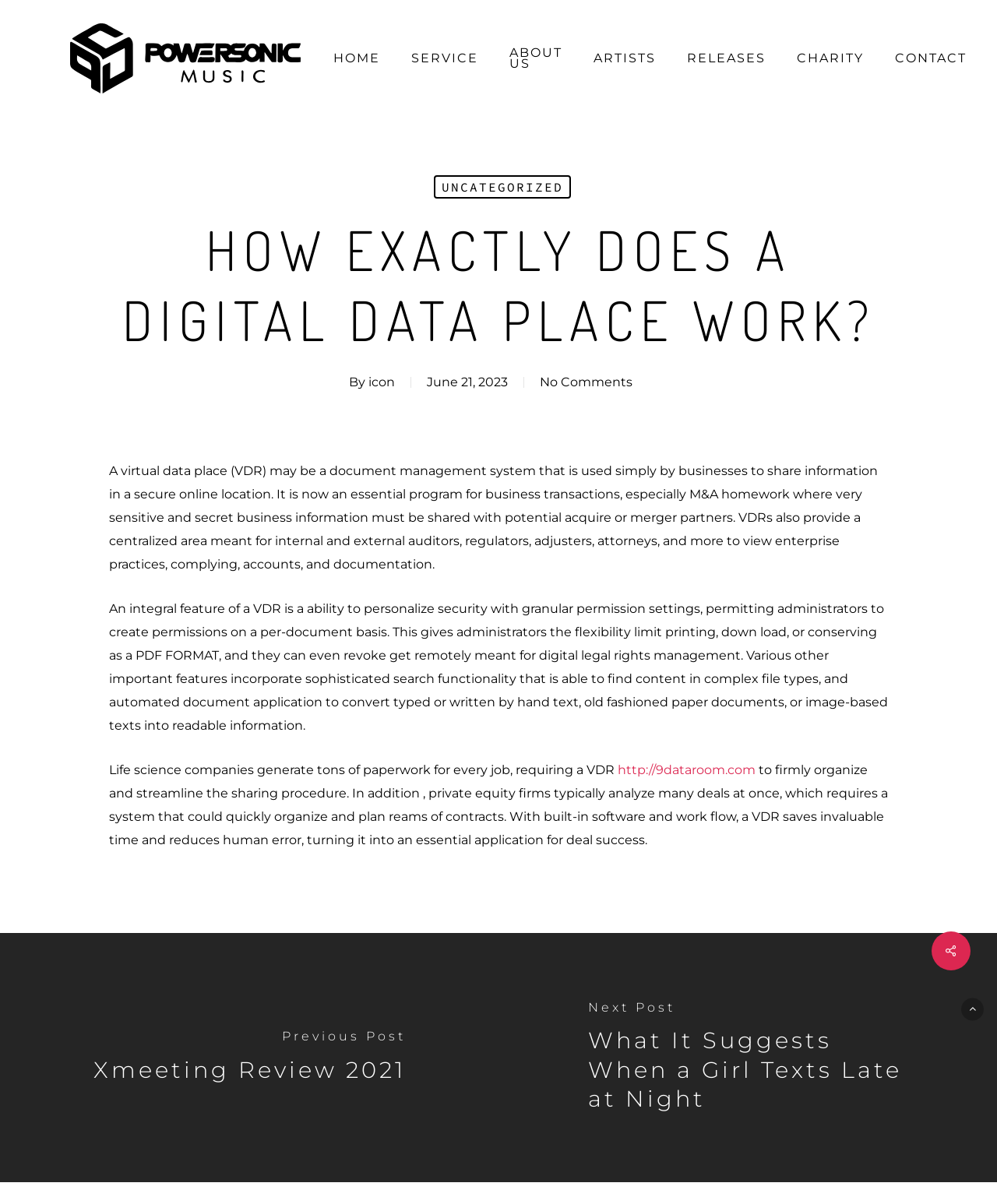Please answer the following question using a single word or phrase: 
What is the purpose of a VDR in life science companies?

Organize and streamline sharing process